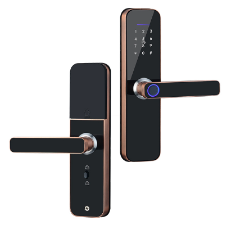Provide a thorough description of the image.

This image showcases a modern and stylish smart lock set, characterized by its sleek design and advanced features. The lock features a black and bronze finish, with a user-friendly keypad on one side for secure access. Accompanying the keypad, a rounded handle provides a comfortable grip. The overall aesthetic is contemporary, making it a fitting choice for modern homes. This smart lock can be integrated with a smartphone app, allowing users to easily control access and enhance their security. Ideal for residential use, it combines cutting-edge technology with elegant design, catering to the needs of safety and convenience.